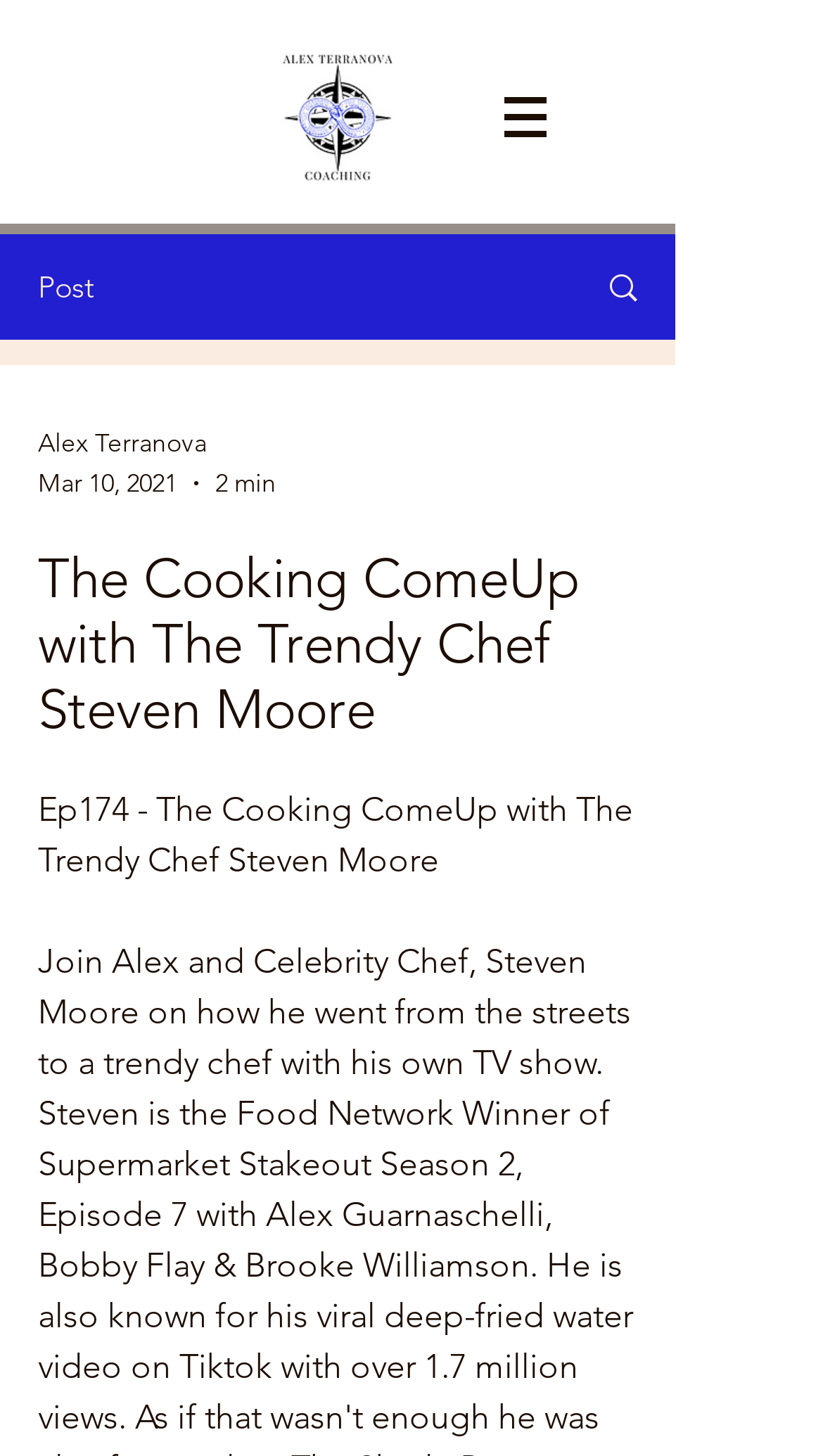Please provide the bounding box coordinate of the region that matches the element description: Search. Coordinates should be in the format (top-left x, top-left y, bottom-right x, bottom-right y) and all values should be between 0 and 1.

[0.695, 0.162, 0.818, 0.232]